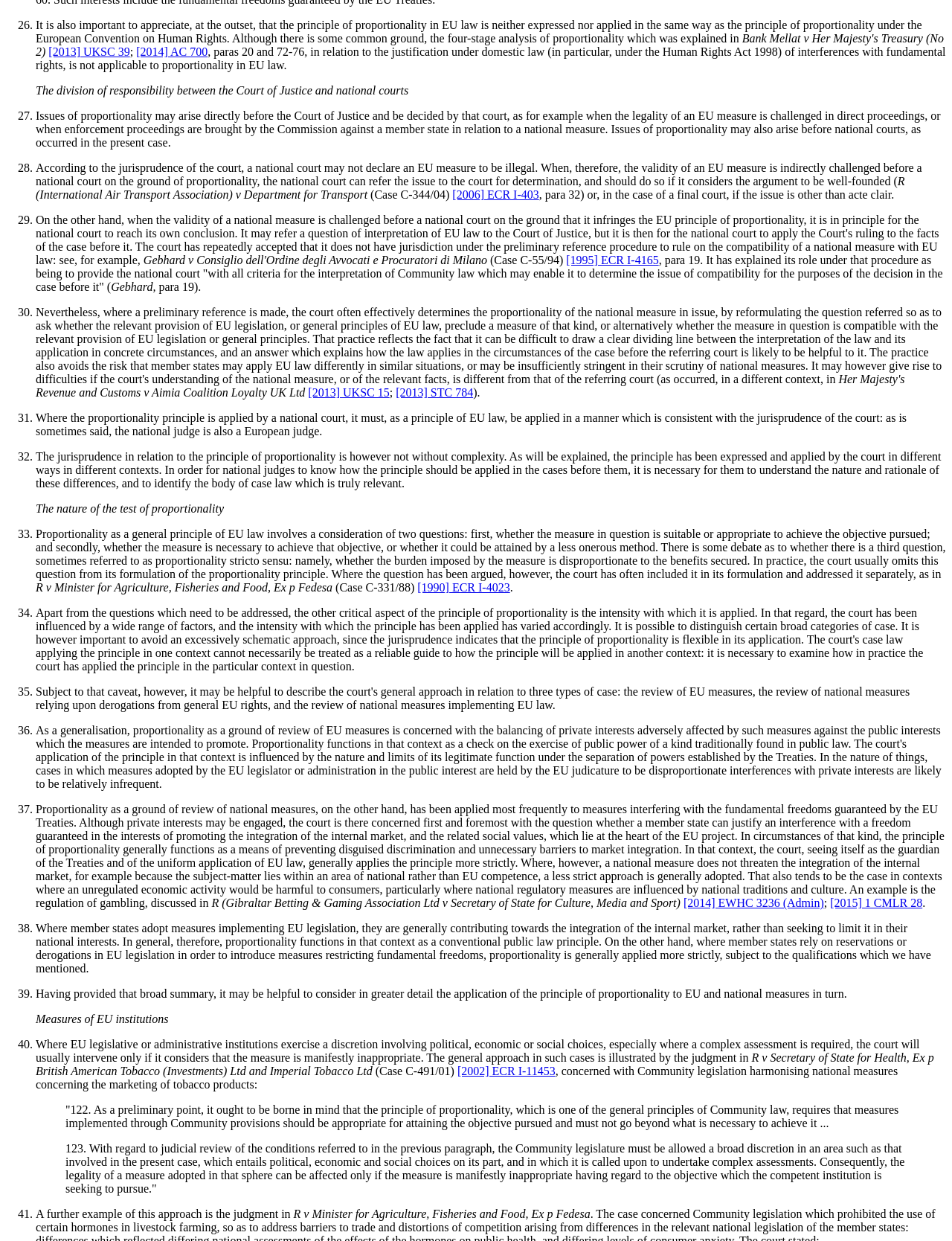Please provide a comprehensive response to the question based on the details in the image: What is the case mentioned in relation to gambling regulation?

The text mentions this case as an example of the regulation of gambling, where national regulatory measures are influenced by national traditions and culture, and the principle of proportionality is applied less strictly.